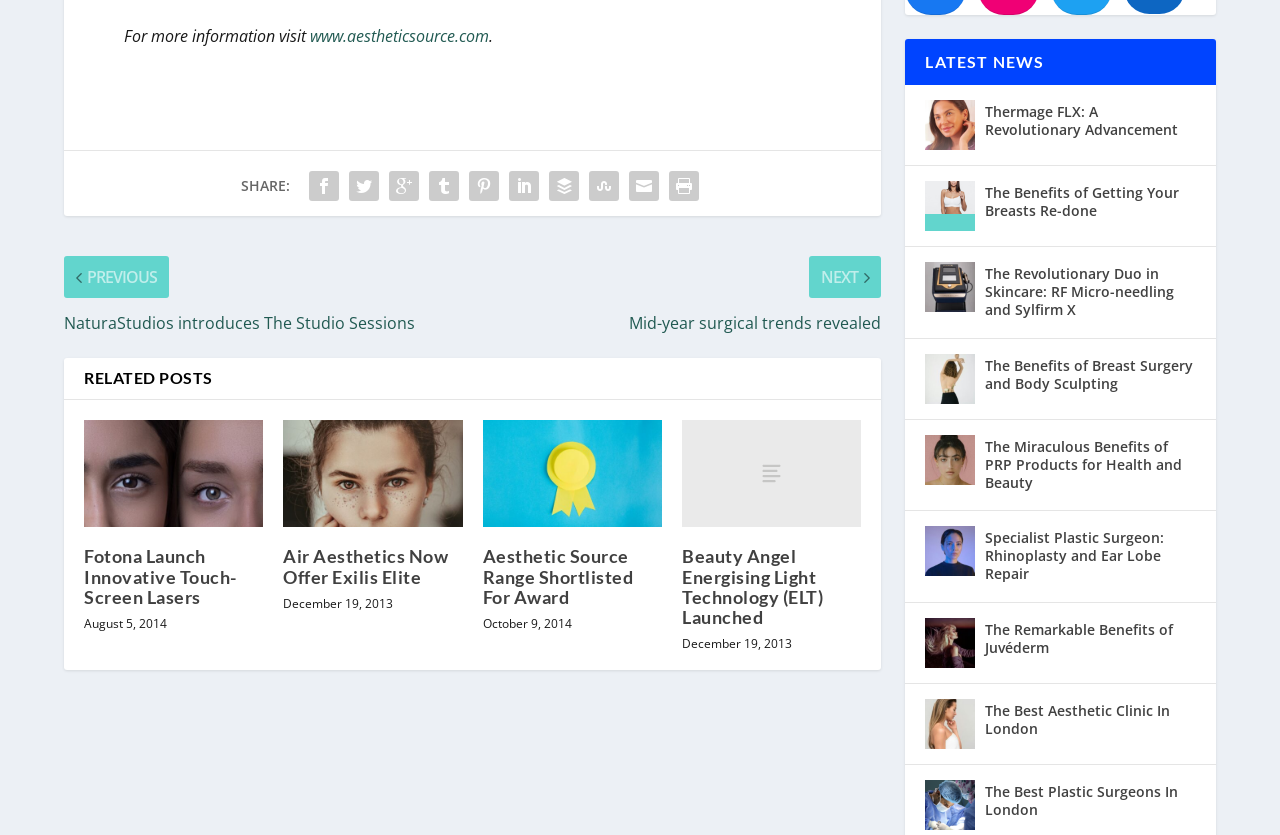Could you determine the bounding box coordinates of the clickable element to complete the instruction: "read the article Thermage FLX: A Revolutionary Advancement"? Provide the coordinates as four float numbers between 0 and 1, i.e., [left, top, right, bottom].

[0.723, 0.12, 0.762, 0.18]